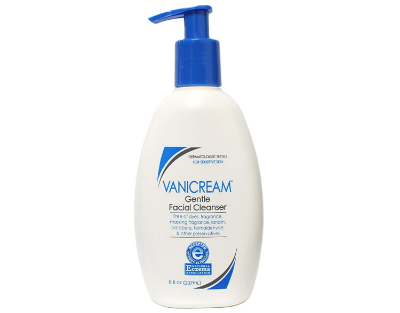Using the image as a reference, answer the following question in as much detail as possible:
Is the Vanicream Gentle Facial Cleanser non-comedogenic?

According to the product label, the Vanicream Gentle Facial Cleanser is non-comedogenic, which means it is suitable for those prone to breakouts and will not clog pores.